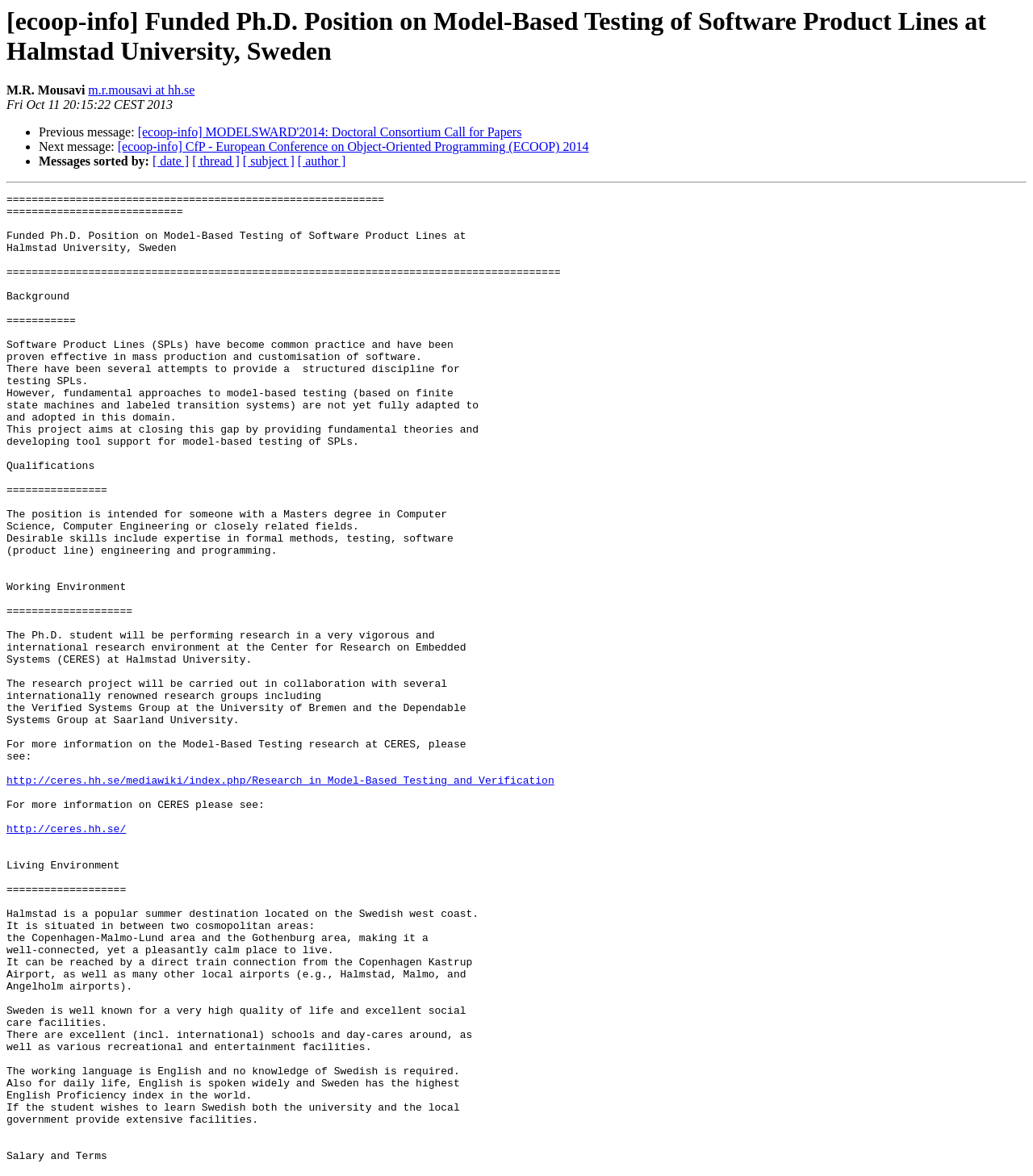Locate the bounding box coordinates of the clickable area to execute the instruction: "View previous message". Provide the coordinates as four float numbers between 0 and 1, represented as [left, top, right, bottom].

[0.133, 0.107, 0.505, 0.118]